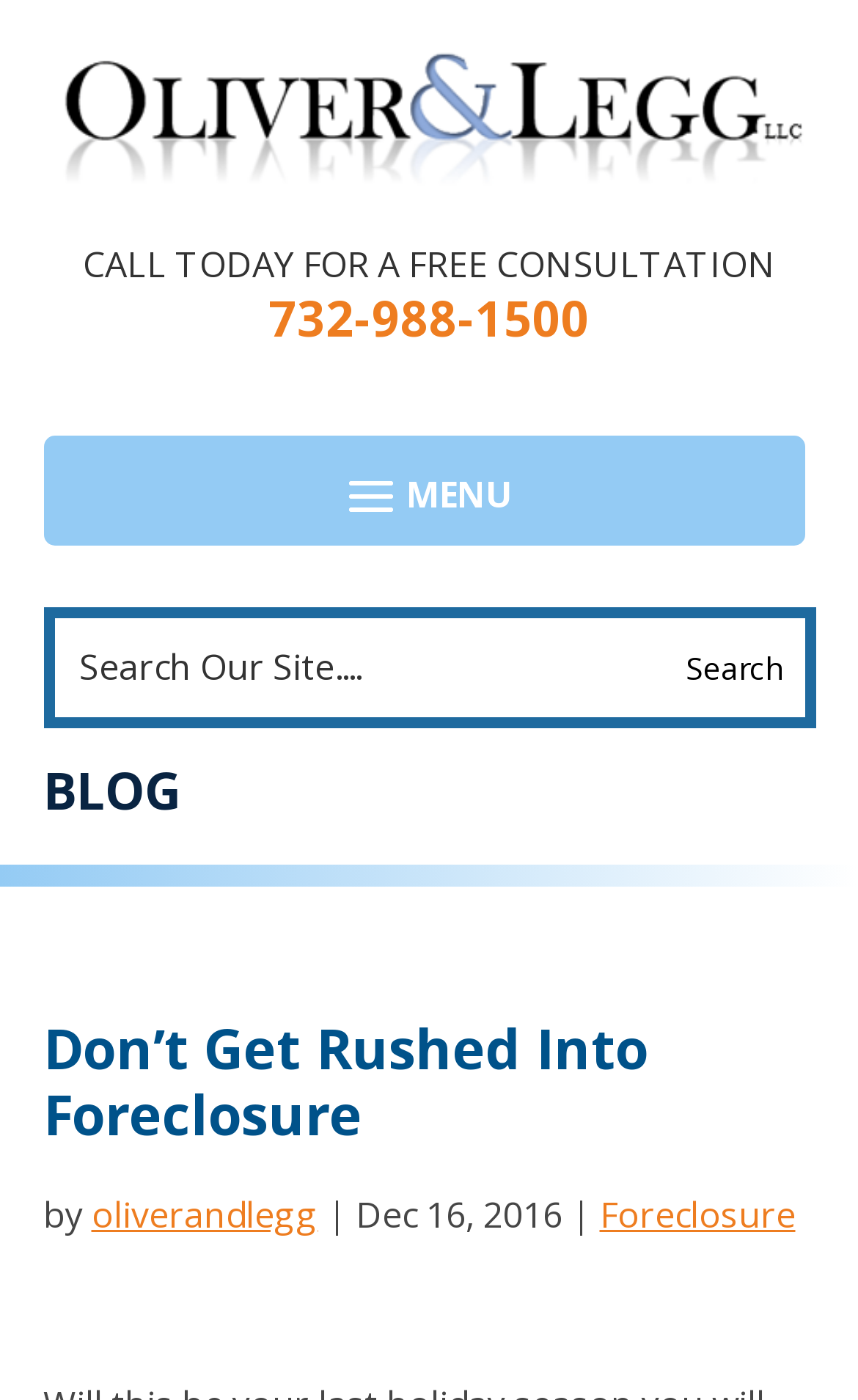Carefully examine the image and provide an in-depth answer to the question: What is the company name?

I found the company name by looking at the link element with the text 'Oliver & Legg' which is located at the top of the webpage and also has an associated image.